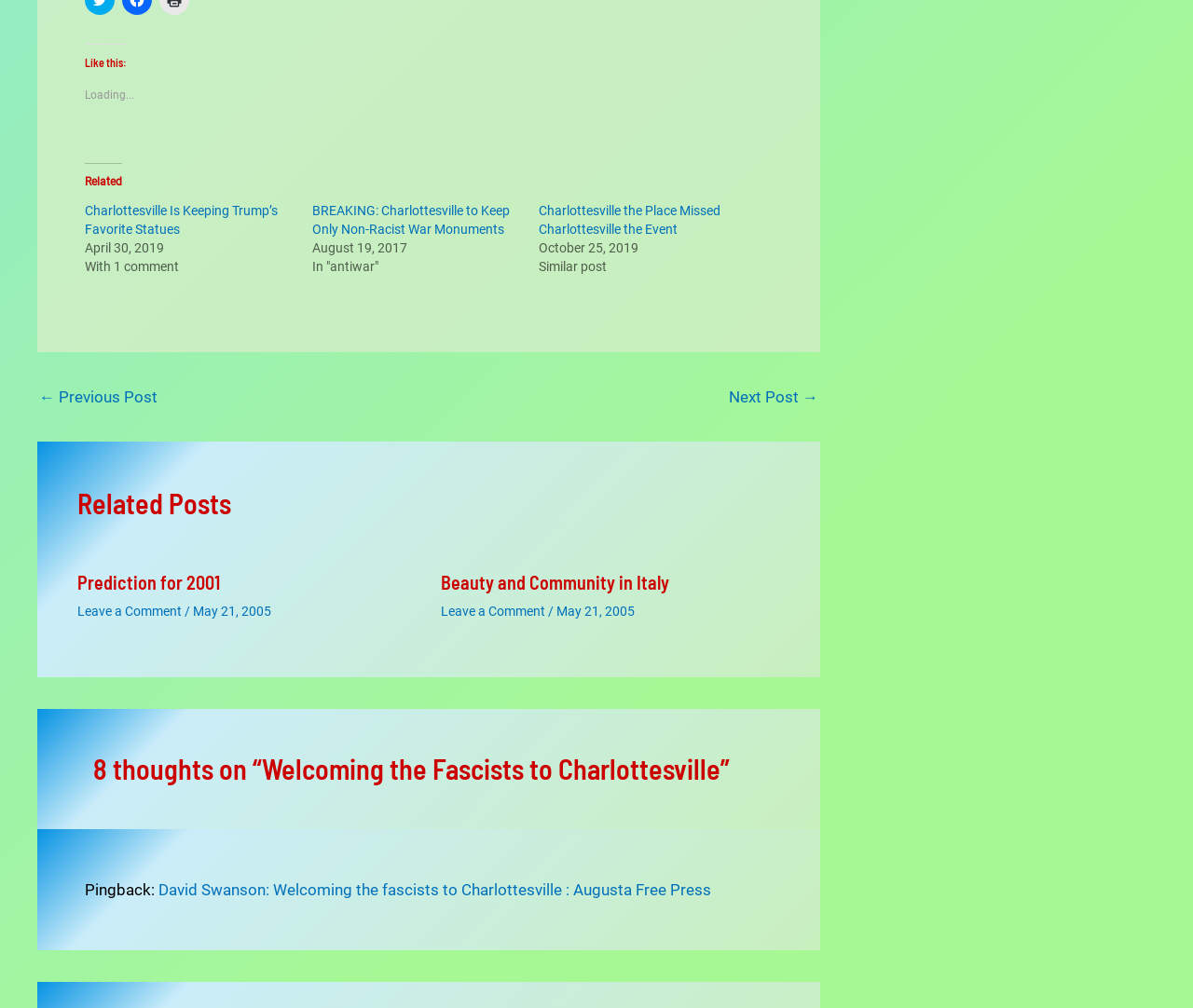Find the bounding box coordinates for the UI element that matches this description: "Beauty and Community in Italy".

[0.369, 0.567, 0.561, 0.589]